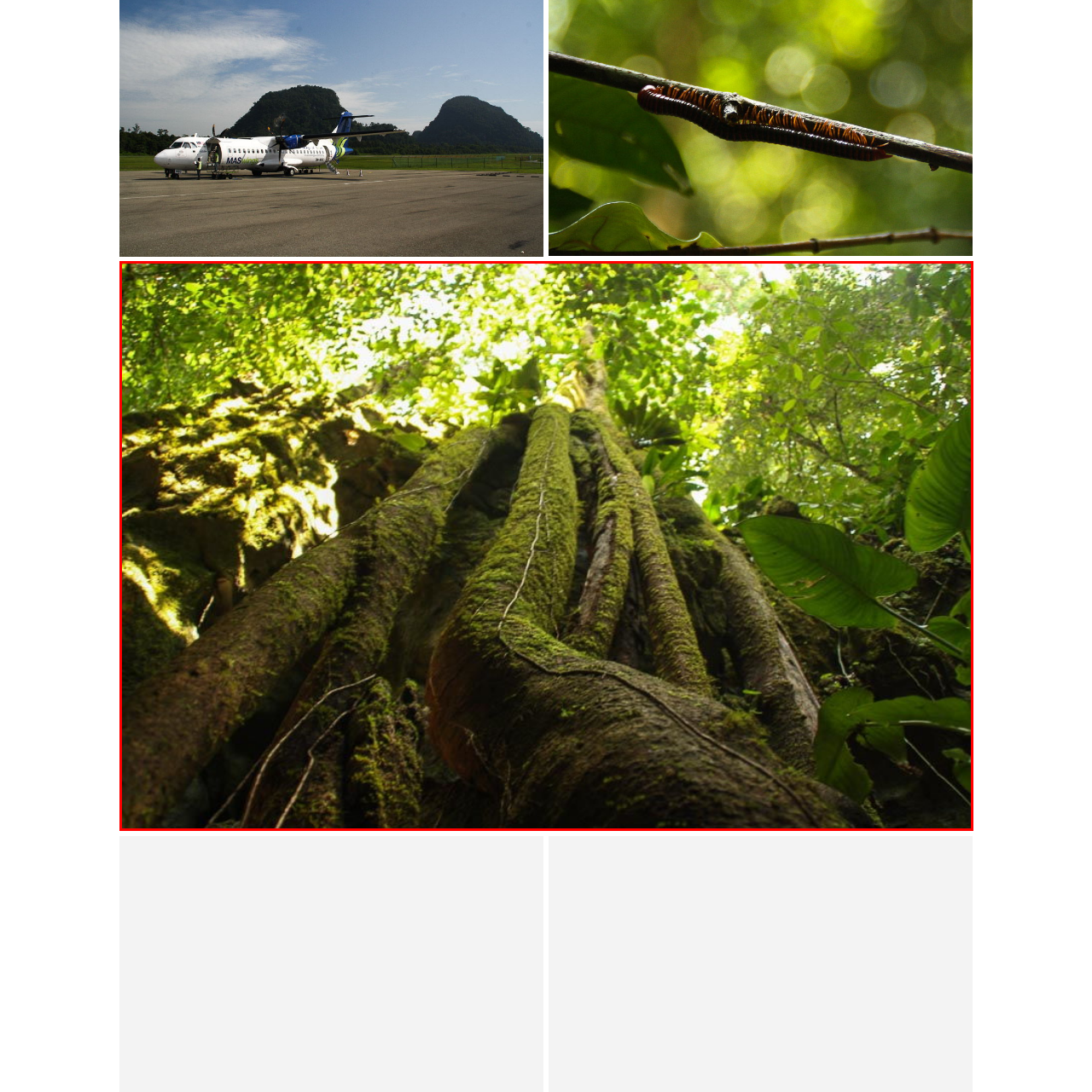What is the direction of the viewer's gaze?
Study the image surrounded by the red bounding box and answer the question comprehensively, based on the details you see.

The caption states that the image captures a view of the forest 'from a ground perspective, looking upwards towards the canopy', implying that the viewer's gaze is directed upwards.